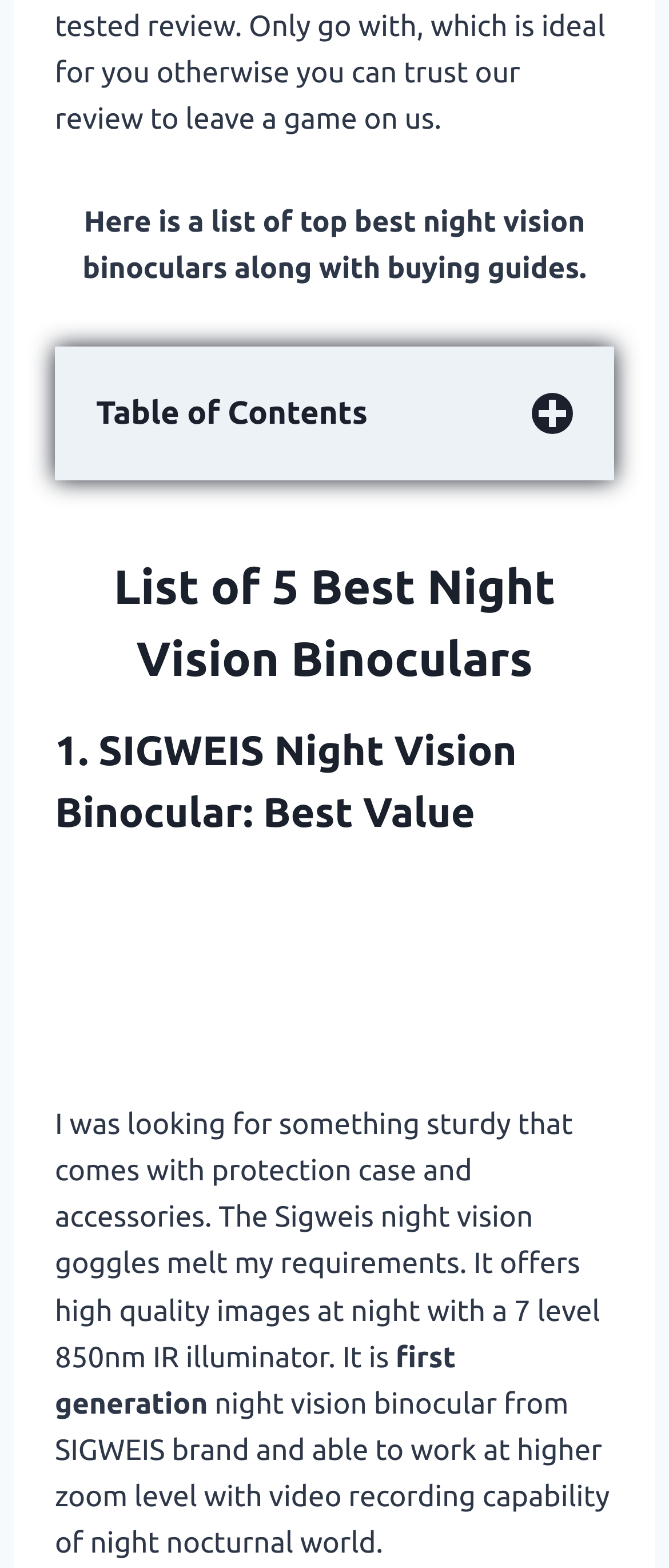Given the element description: "Conclusion:", predict the bounding box coordinates of the UI element it refers to, using four float numbers between 0 and 1, i.e., [left, top, right, bottom].

[0.144, 0.939, 0.37, 0.96]